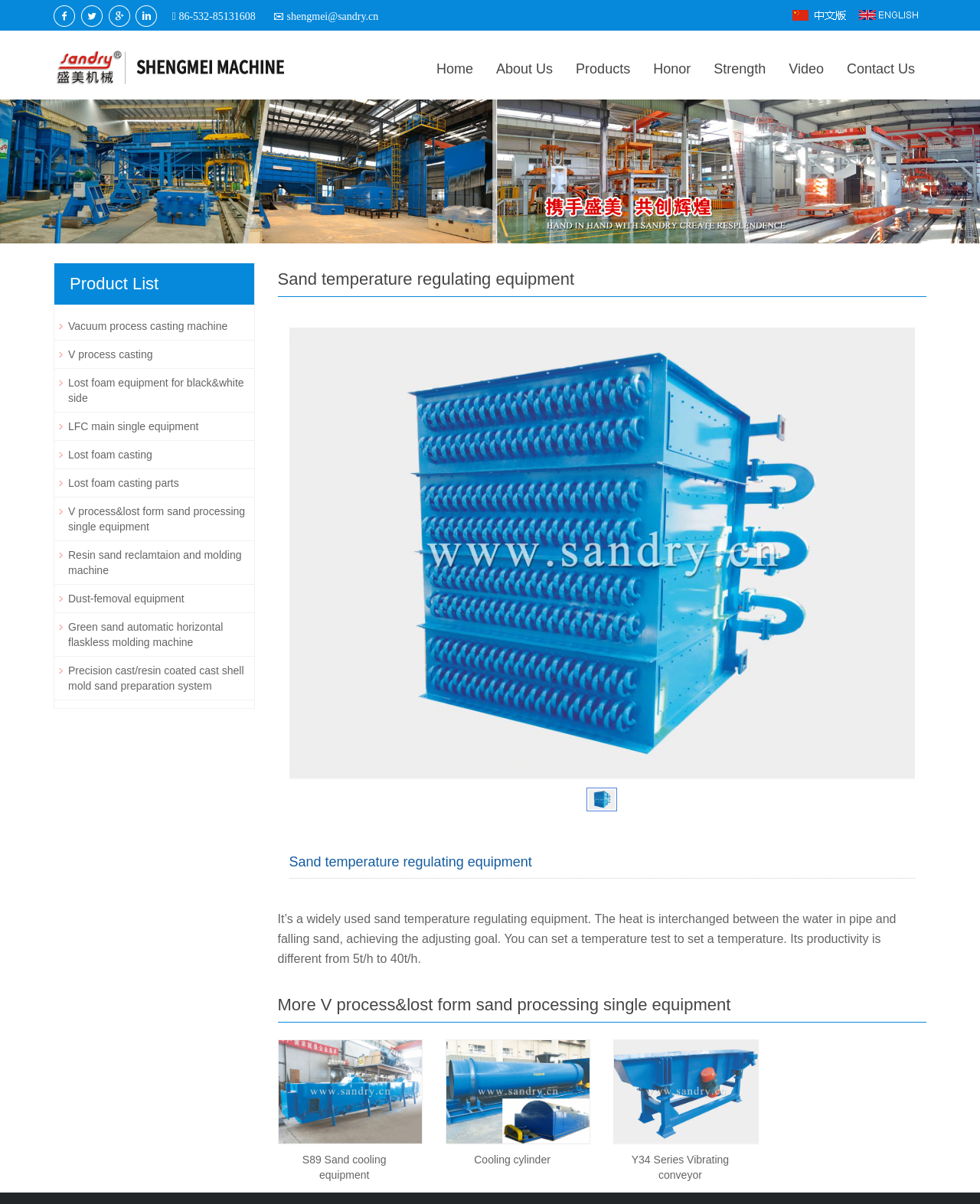What is the phone number of Qingdao Shengmei Machinery Co., Ltd.?
Analyze the image and deliver a detailed answer to the question.

I found the phone number by looking at the static text element with the content '86-532-85131608' located at the top of the webpage.